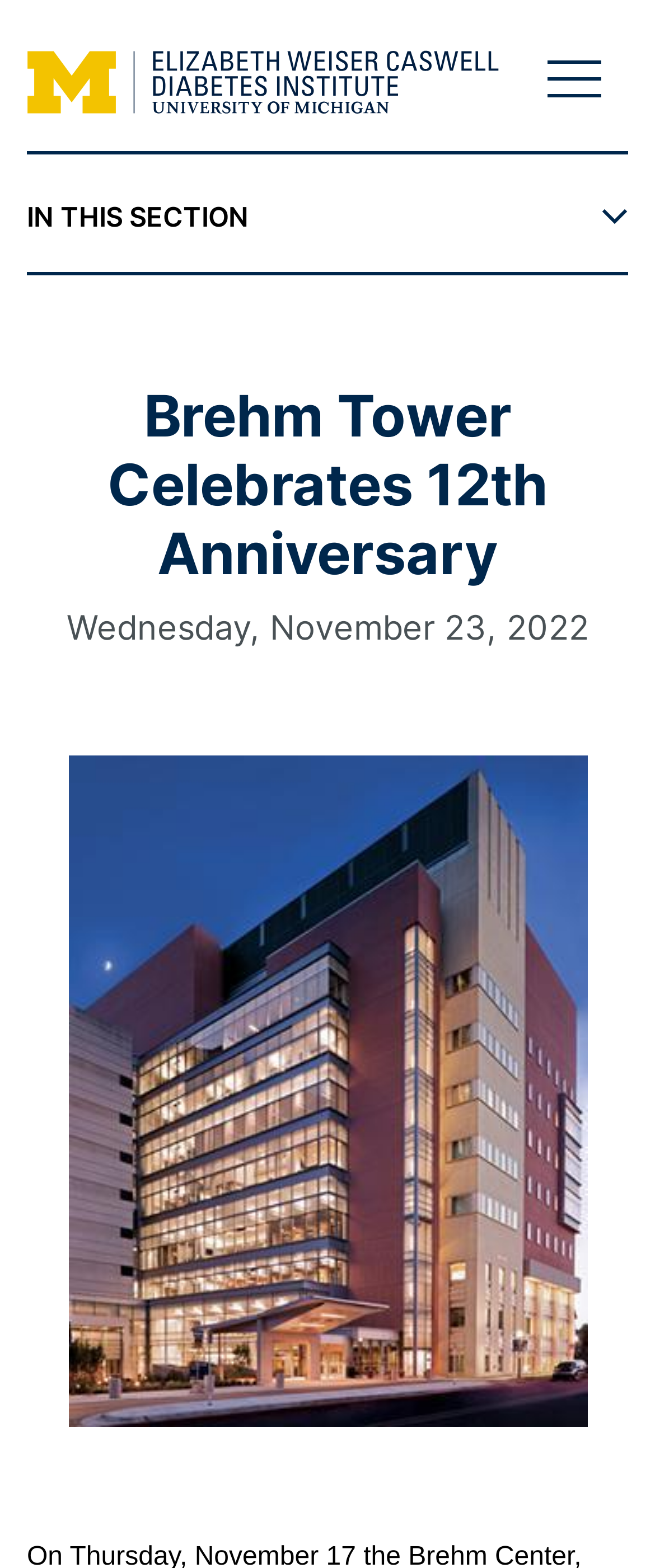Determine the bounding box coordinates of the element that should be clicked to execute the following command: "read about our experts".

[0.041, 0.116, 0.959, 0.199]